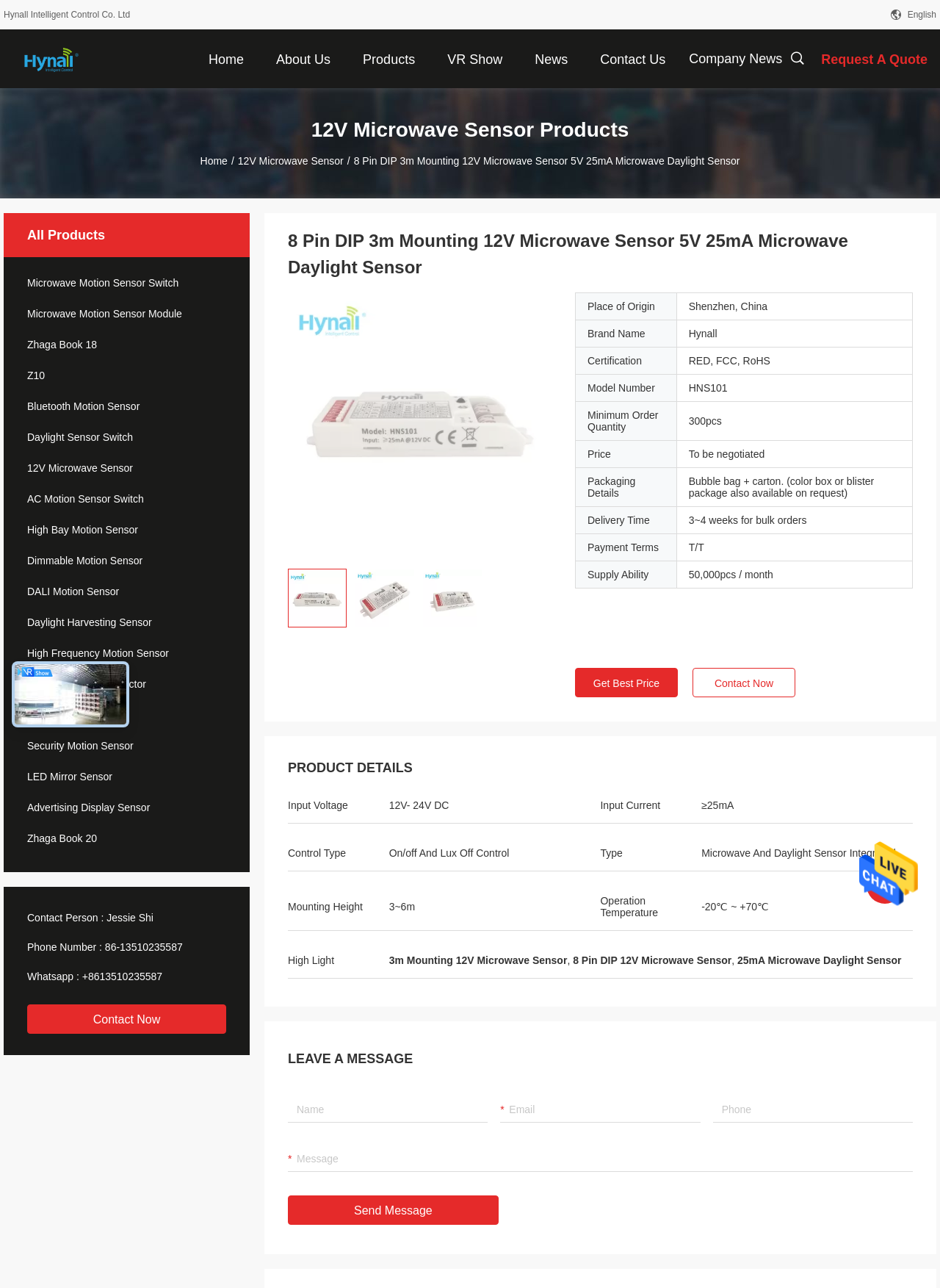Locate the coordinates of the bounding box for the clickable region that fulfills this instruction: "Click the 'Contact Now' button".

[0.029, 0.78, 0.241, 0.803]